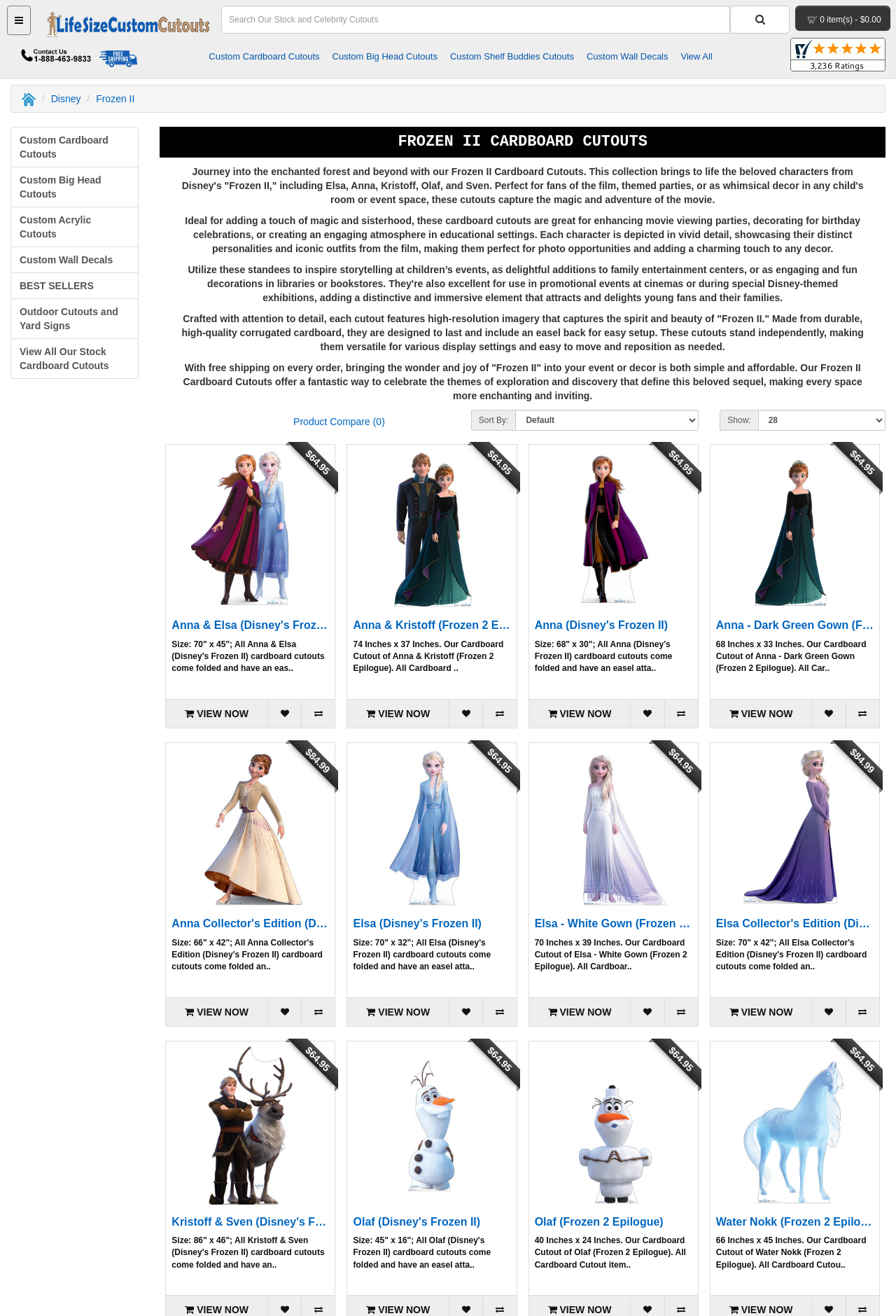How many characters are featured in the cardboard cutouts?
Based on the screenshot, provide a one-word or short-phrase response.

Multiple